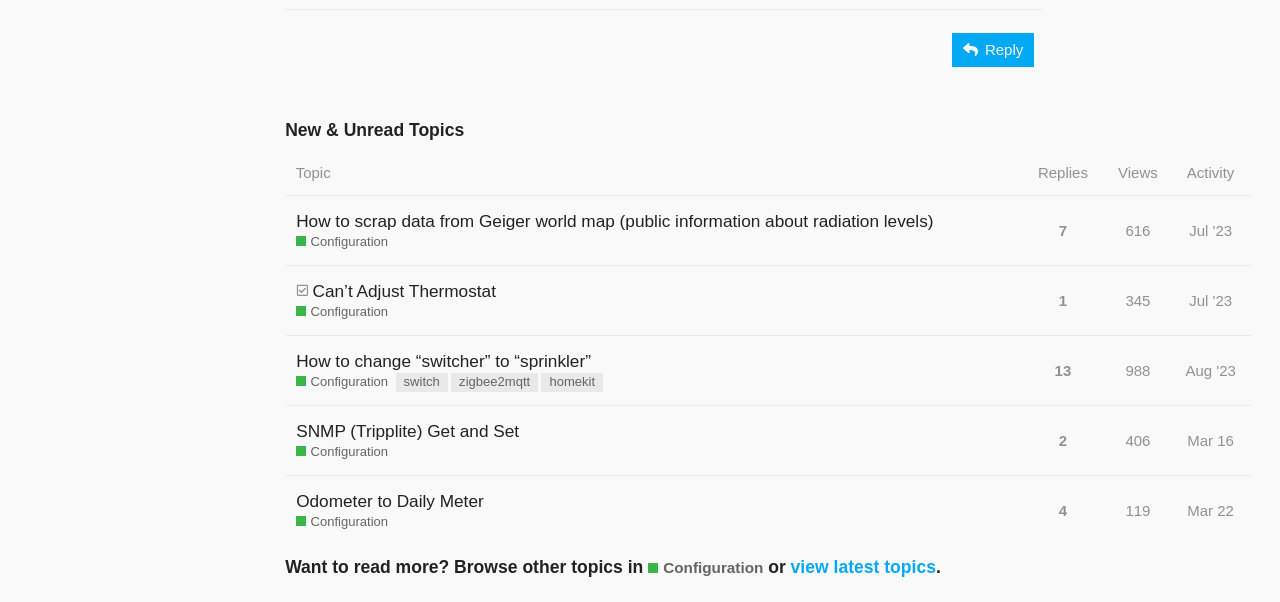Answer succinctly with a single word or phrase:
What is the category of the topics listed?

Configuration